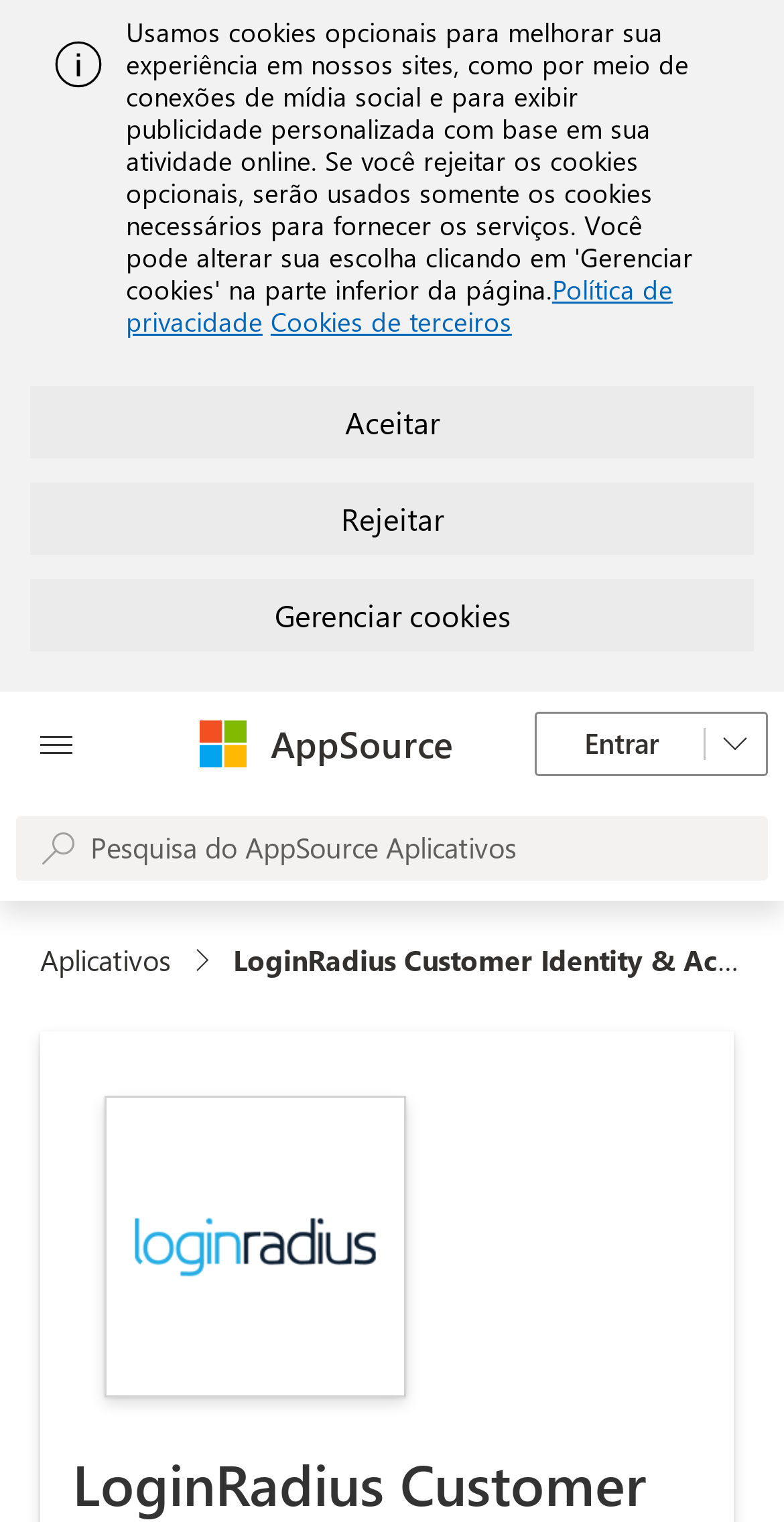Please determine the bounding box coordinates of the section I need to click to accomplish this instruction: "View AppSource".

[0.345, 0.472, 0.578, 0.505]